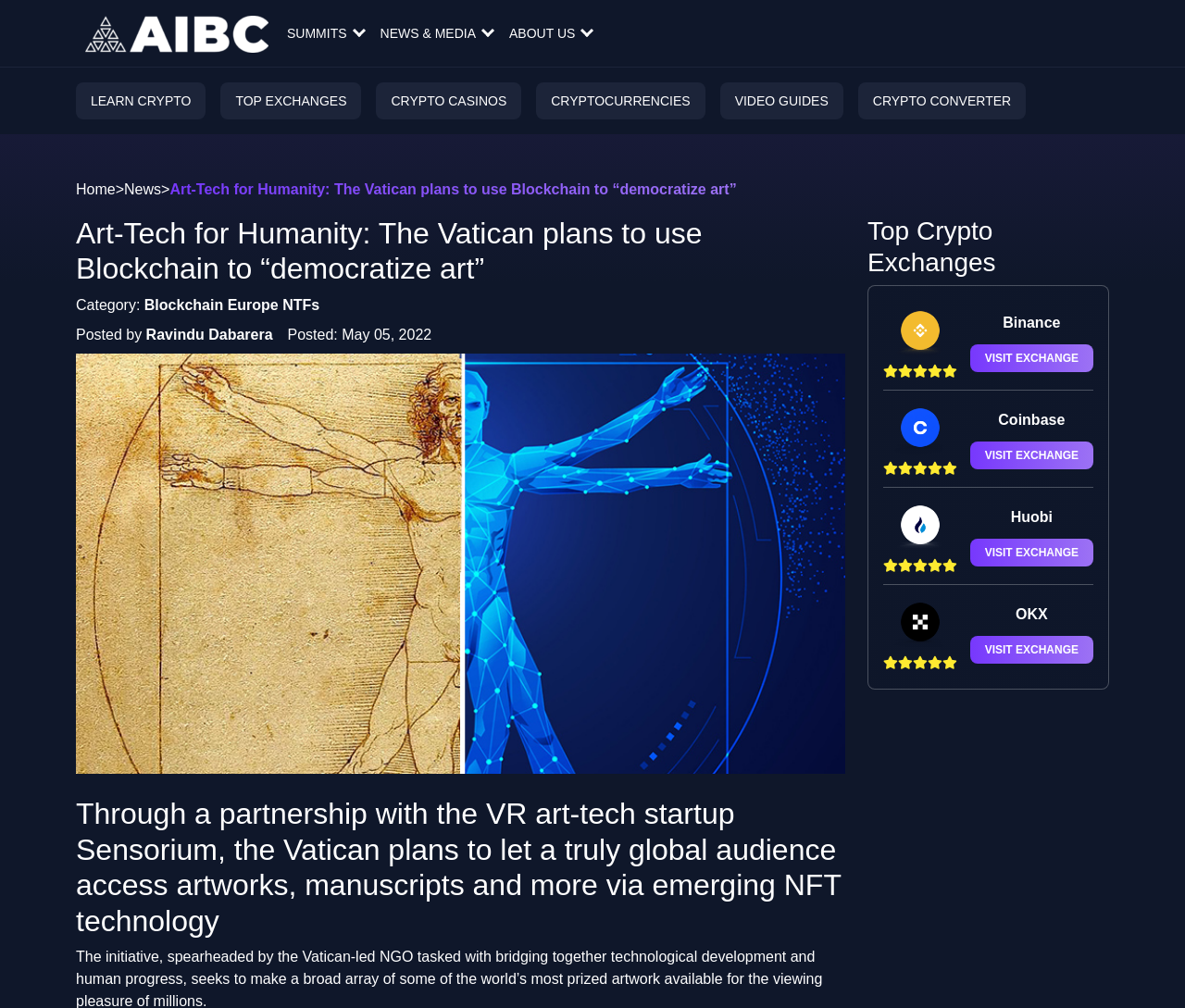Examine the image and give a thorough answer to the following question:
How many cryptocurrency exchanges are listed?

There are four cryptocurrency exchanges listed on the webpage, which are Binance, Coinbase, Huobi, and OKX. They are listed with their logos and 'VISIT EXCHANGE' links.